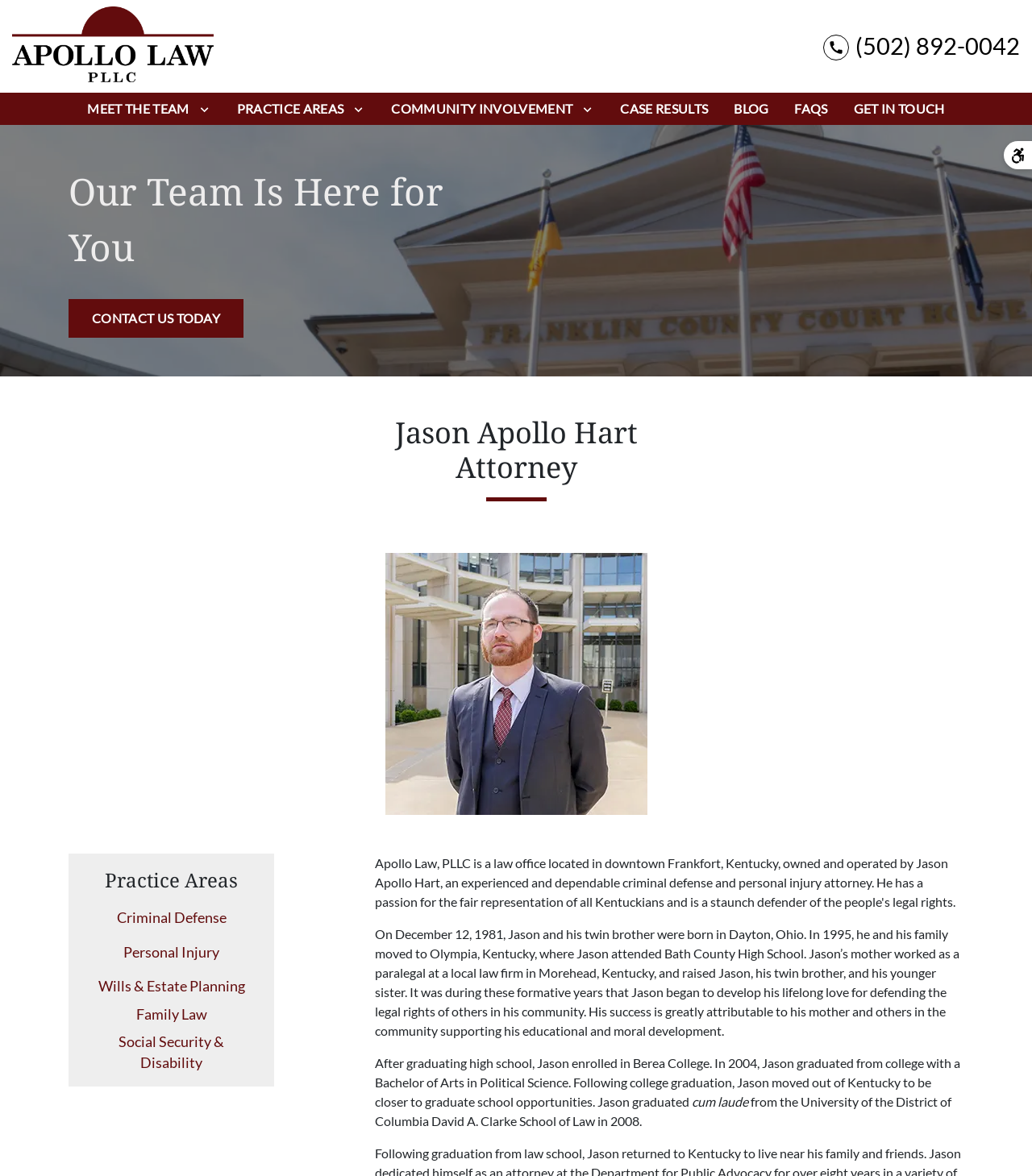Find the bounding box coordinates of the element to click in order to complete this instruction: "Click the link to go to the home page". The bounding box coordinates must be four float numbers between 0 and 1, denoted as [left, top, right, bottom].

[0.012, 0.005, 0.207, 0.073]